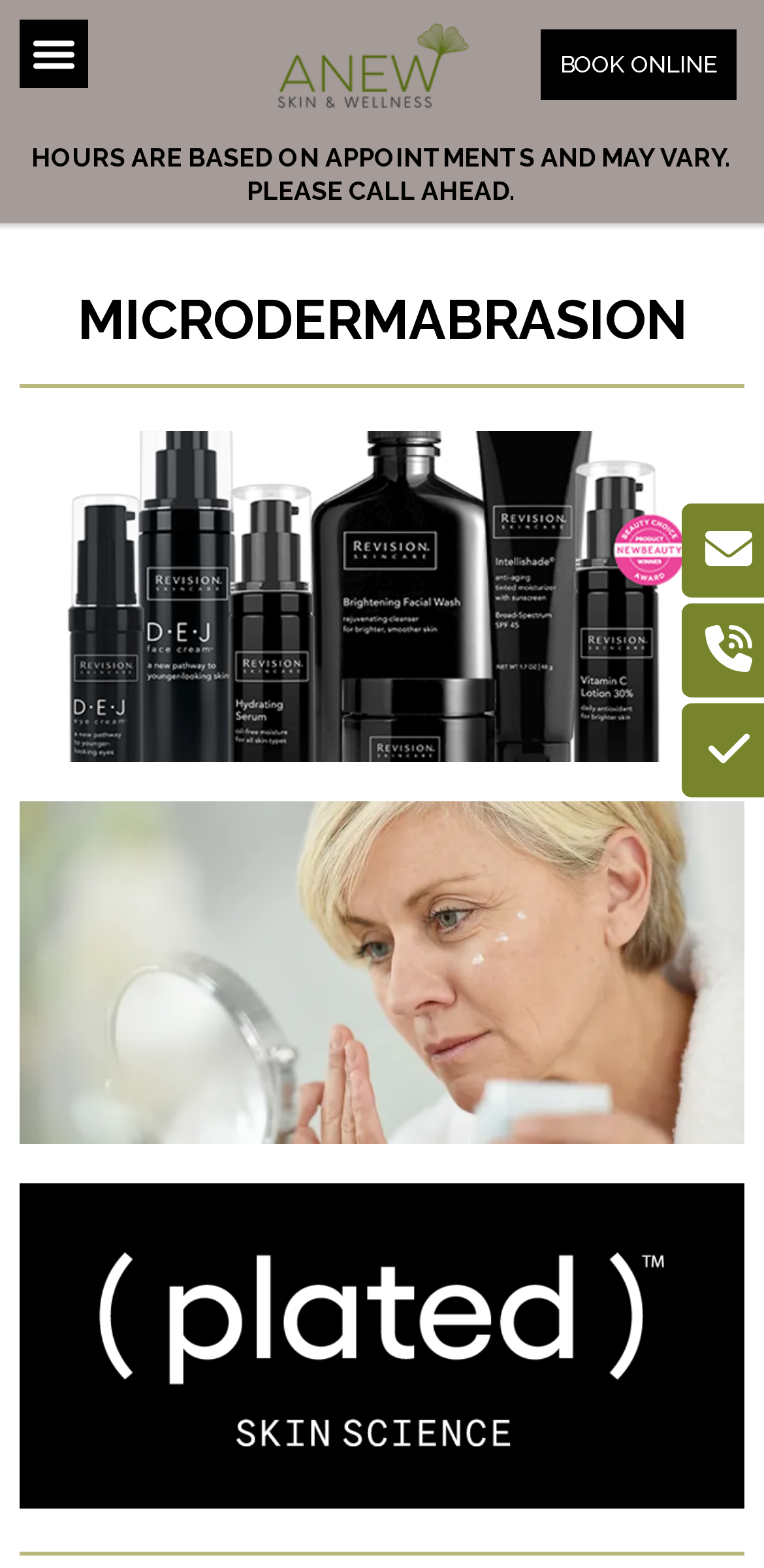What is the logo of the skin care center?
We need a detailed and exhaustive answer to the question. Please elaborate.

The logo is an image located at the top of the webpage, with a bounding box of [0.356, 0.012, 0.634, 0.078]. It is a link element with the text 'anew skin & wellness logo'.